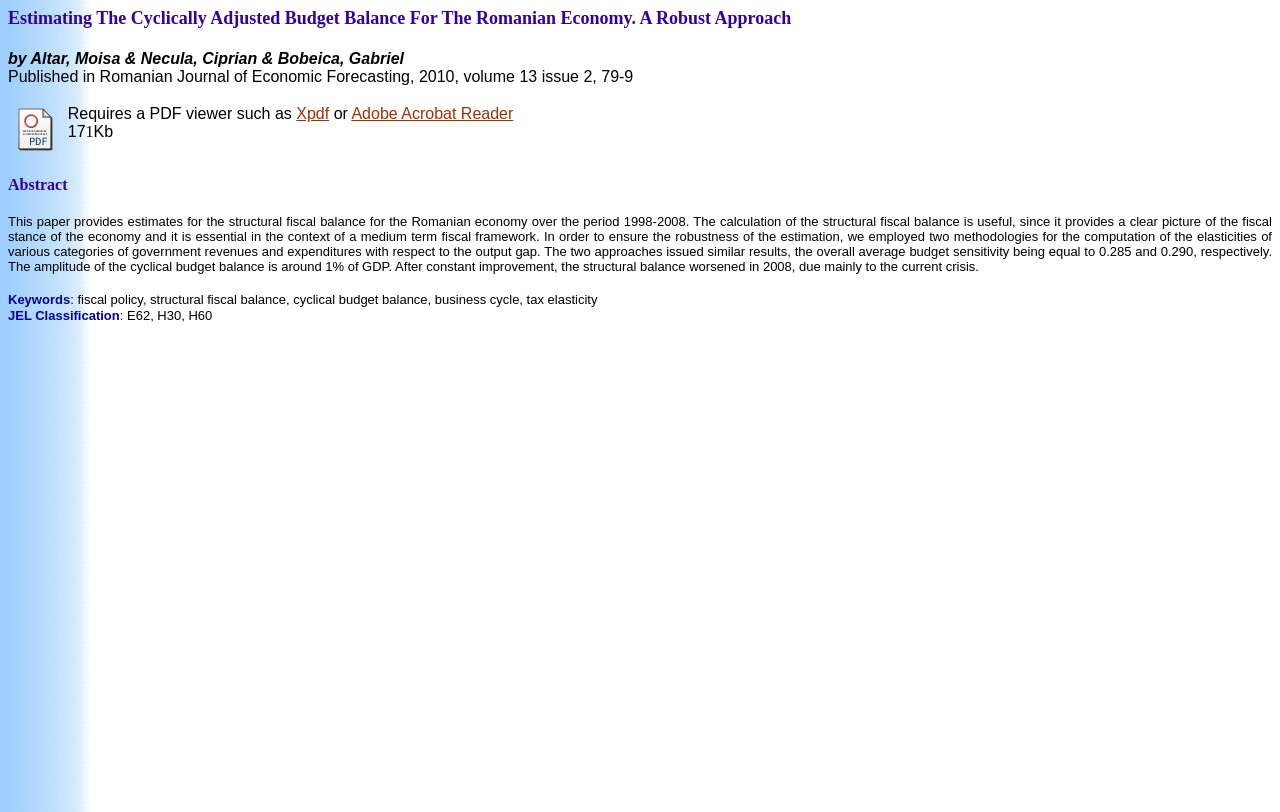Determine the main text heading of the webpage and provide its content.

Estimating The Cyclically Adjusted Budget Balance For The Romanian Economy. A Robust Approach